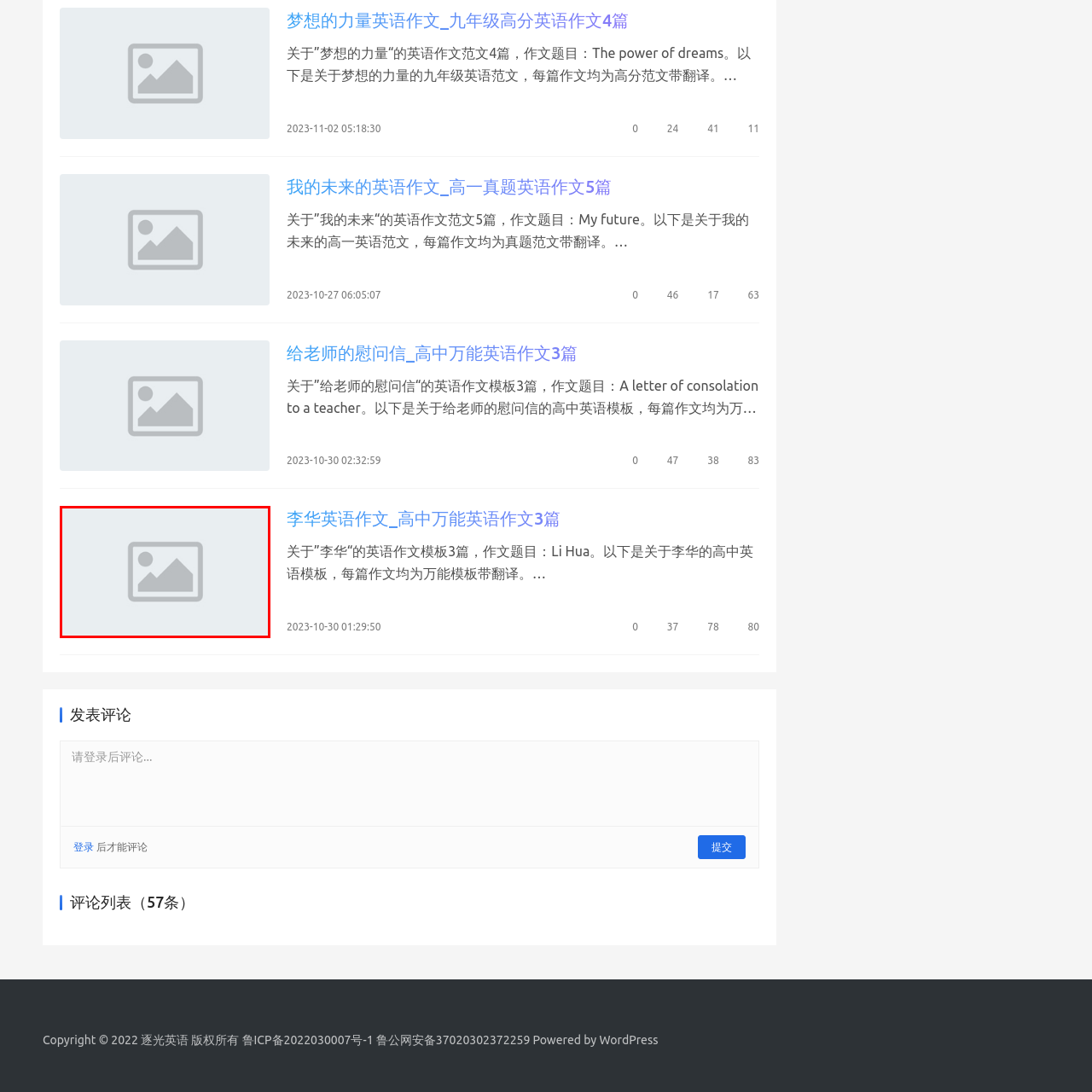When was the article published?
Analyze the image segment within the red bounding box and respond to the question using a single word or brief phrase.

October 30, 2023